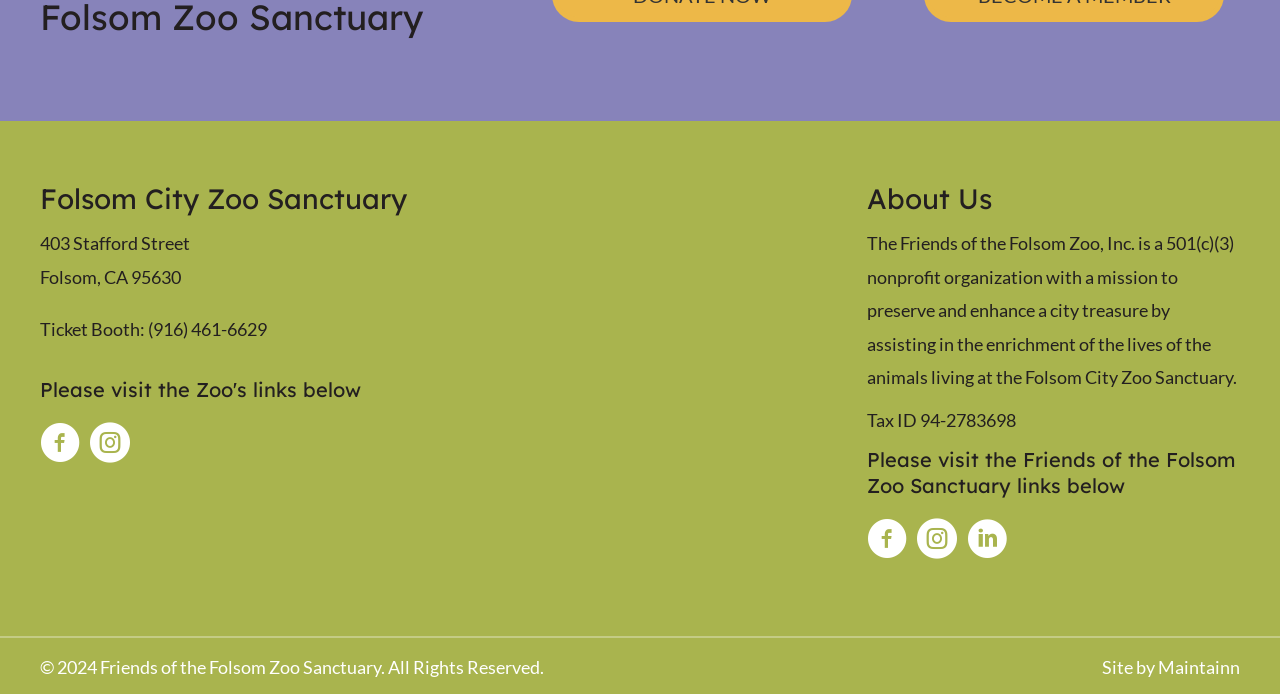Given the element description: "aria-label="Go to https://www.facebook.com/FolsomCityZooSanctuary/"", predict the bounding box coordinates of the UI element it refers to, using four float numbers between 0 and 1, i.e., [left, top, right, bottom].

[0.031, 0.609, 0.062, 0.677]